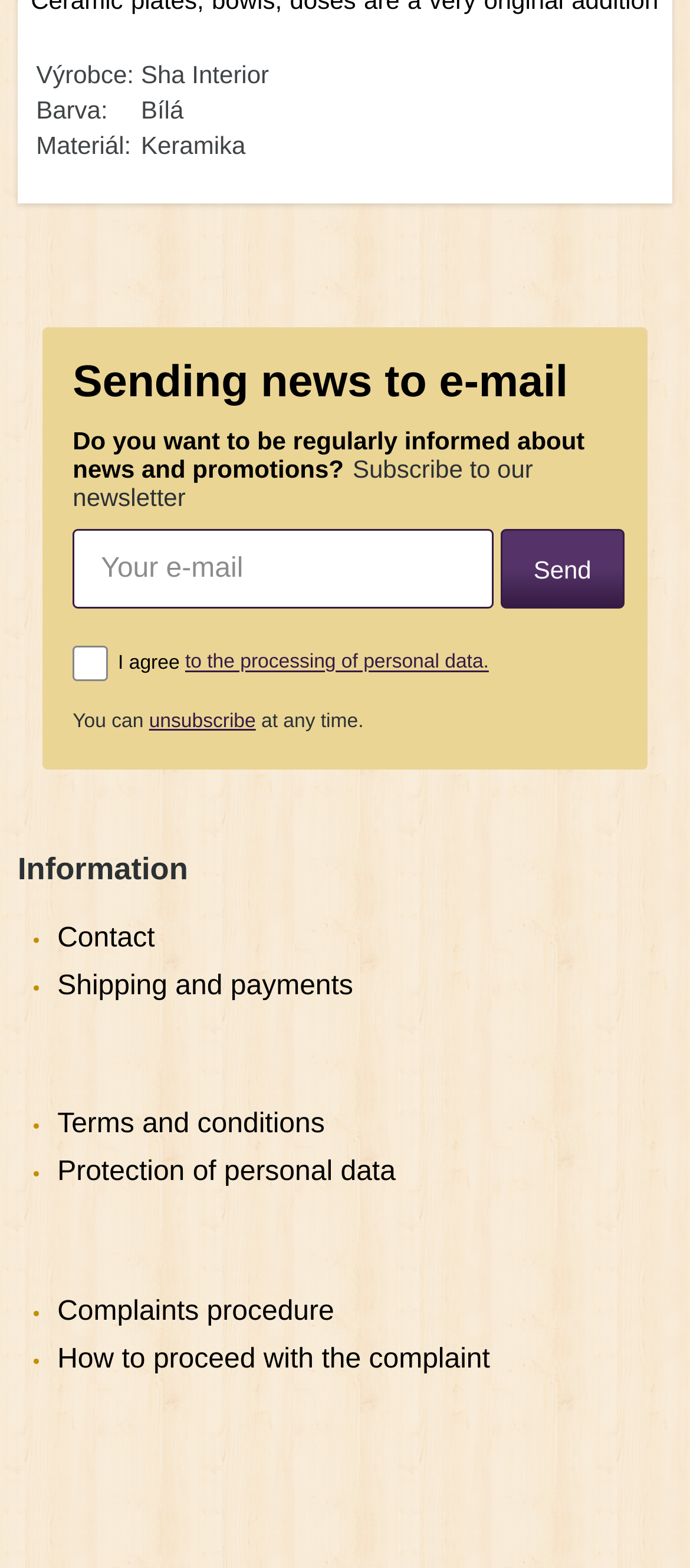What can be done at any time?
Give a one-word or short phrase answer based on the image.

Unsubscribe